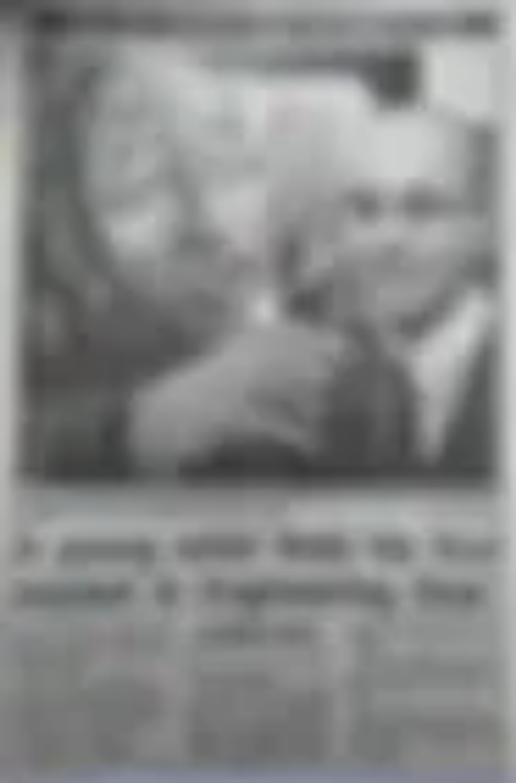Break down the image and provide a full description, noting any significant aspects.

The image features a black-and-white photograph capturing an emotional moment between two individuals, highlighting their connection and expressions. The larger figure on the left appears to be smiling, while the person on the right is wearing glasses and seemingly engaged in conversation, suggesting a warm interaction or significant dialogue. Accompanying the image is a caption that reads, "A young child holds his first sign, representing hope," conveying a poignant narrative that underscores themes of innocence and aspiration. This visual story encapsulates an important moment of connection or celebration, resonating with feelings of joy and optimism.